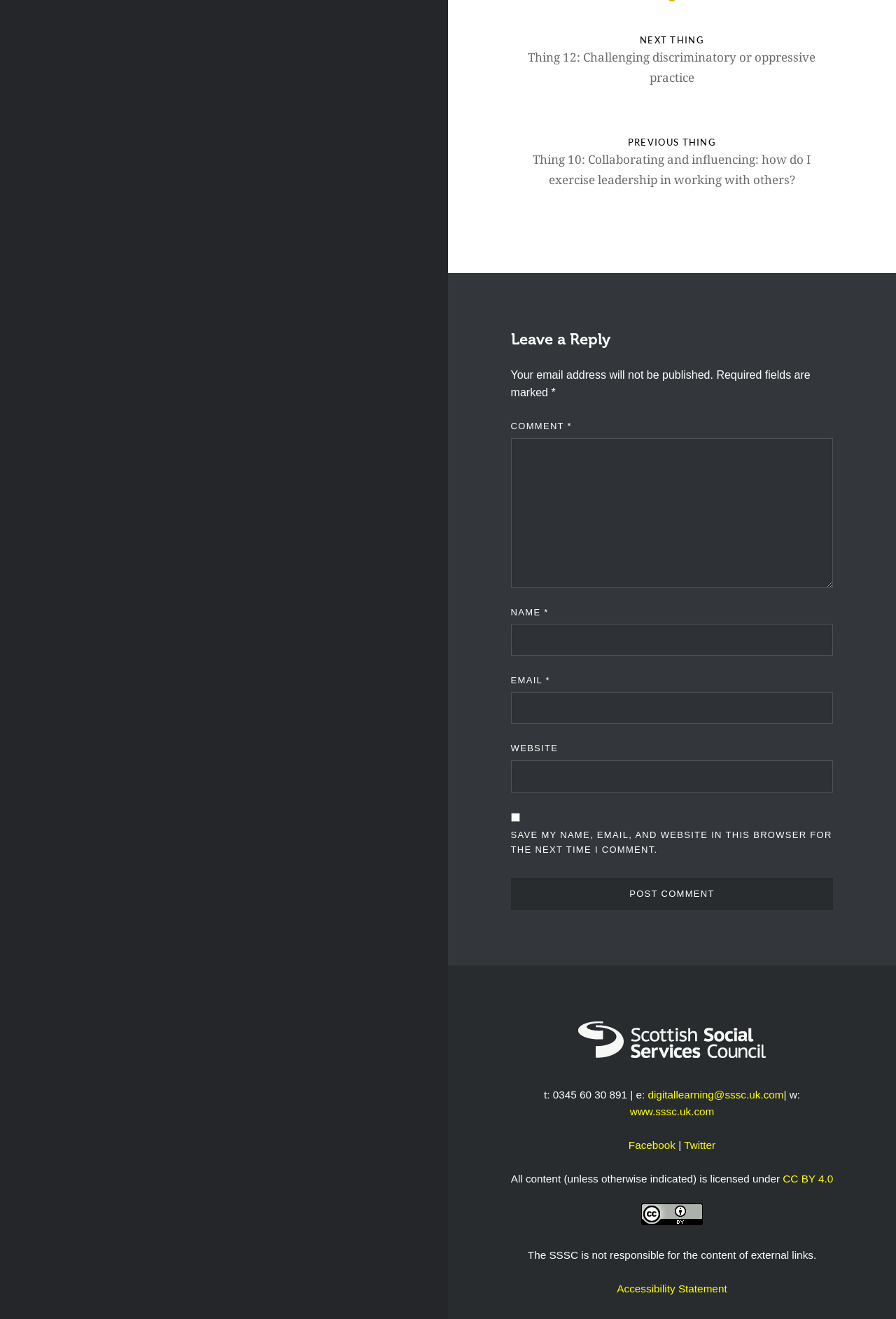Using the given description, provide the bounding box coordinates formatted as (top-left x, top-left y, bottom-right x, bottom-right y), with all values being floating point numbers between 0 and 1. Description: name="submit" value="Post Comment"

[0.57, 0.666, 0.93, 0.69]